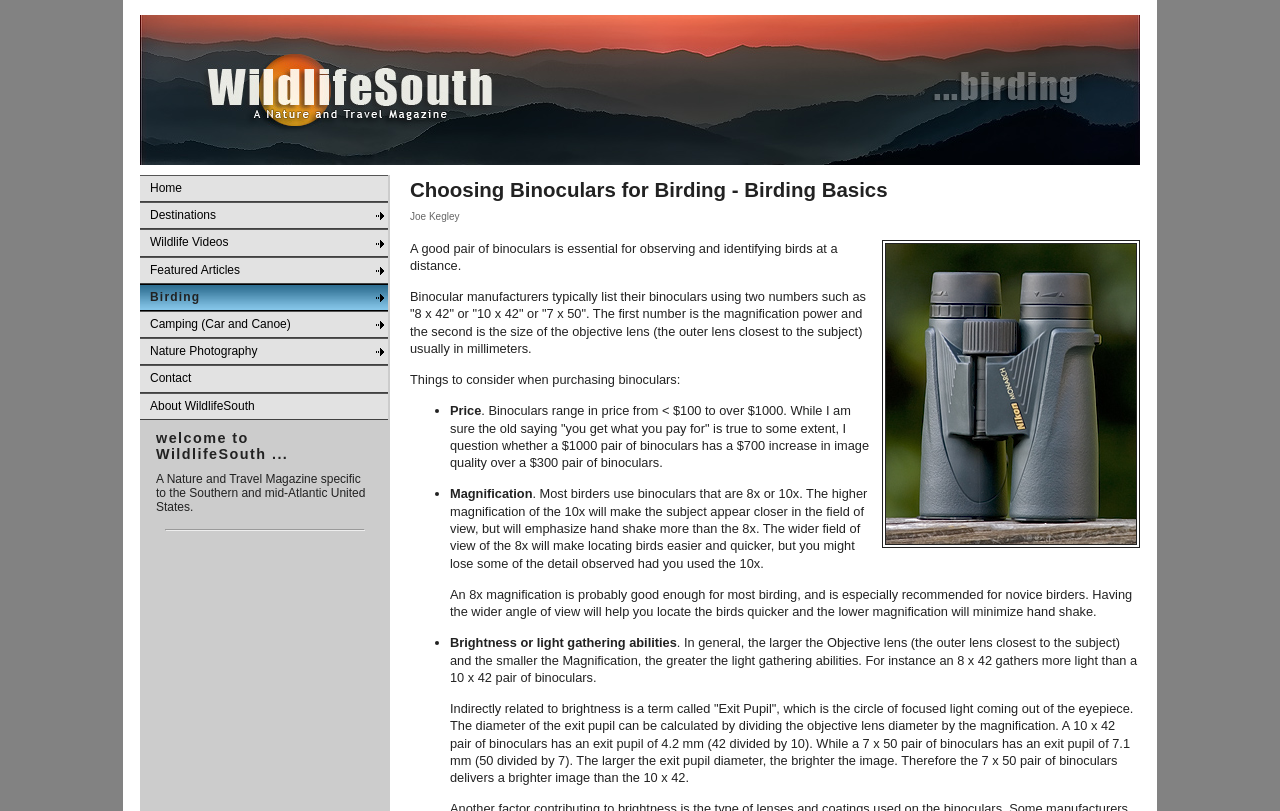Find the bounding box coordinates of the element you need to click on to perform this action: 'Click the 'Home' link'. The coordinates should be represented by four float values between 0 and 1, in the format [left, top, right, bottom].

[0.109, 0.216, 0.303, 0.249]